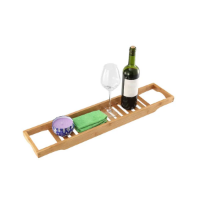Give a thorough and detailed caption for the image.

This image features a stylish Bamboo Bathroom Caddy Tray, designed for convenience and aesthetics. The caddy is elegantly crafted from bamboo, showcasing a natural finish that adds a touch of sophistication to any bathroom decor. It is spacious enough to hold essential items such as a bottle of wine, a wine glass, a colorful washcloth, and a decorative candle, making it perfect for creating a relaxing ambiance. The tray's slatted design not only enhances its visual appeal but also allows for water drainage, ensuring that items remain dry and organized. This versatile caddy can be used to elevate your bathing experience, serving as an ideal accessory for both relaxation and practicality.